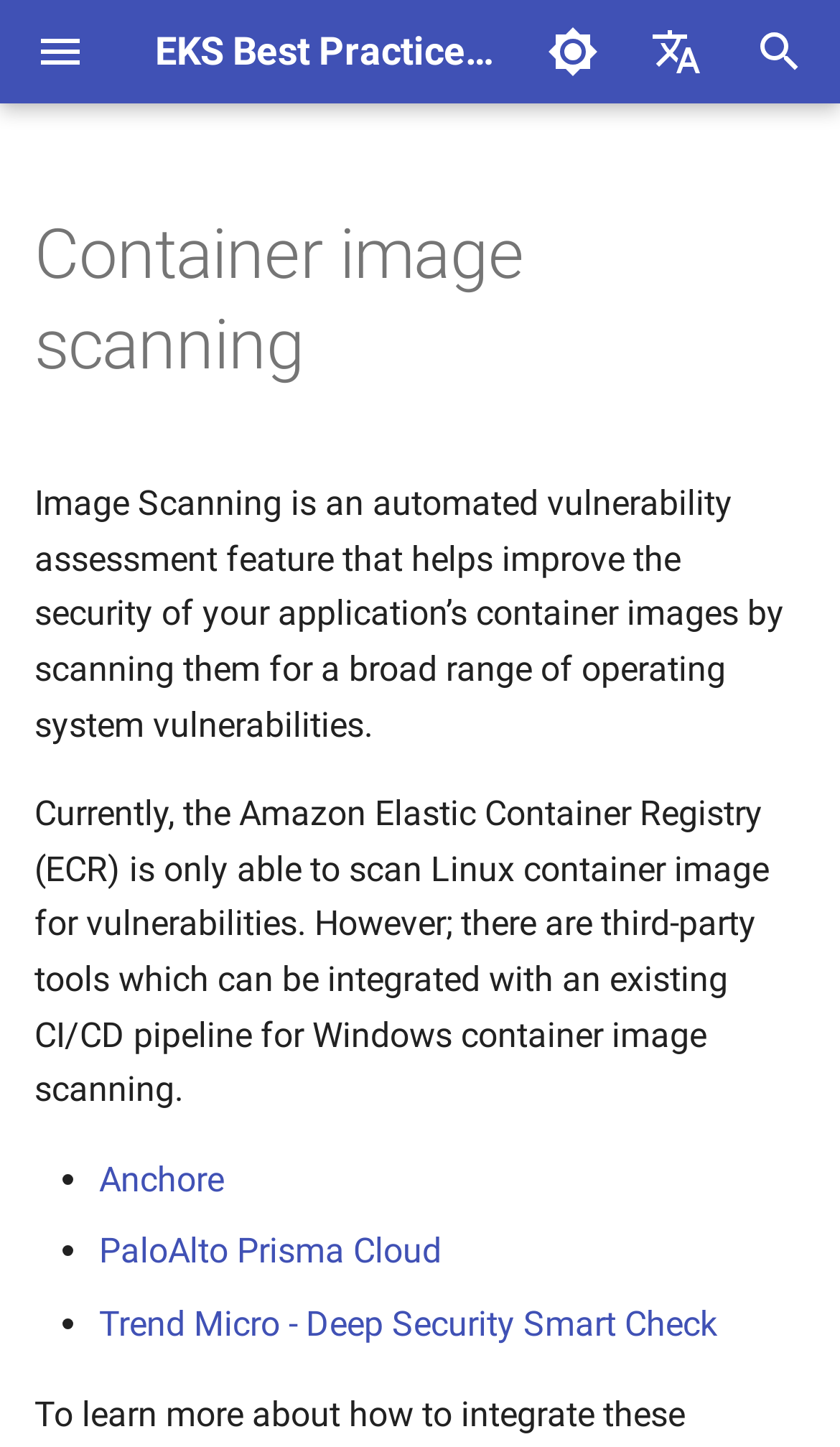Can you pinpoint the bounding box coordinates for the clickable element required for this instruction: "Switch to dark mode"? The coordinates should be four float numbers between 0 and 1, i.e., [left, top, right, bottom].

[0.631, 0.006, 0.733, 0.066]